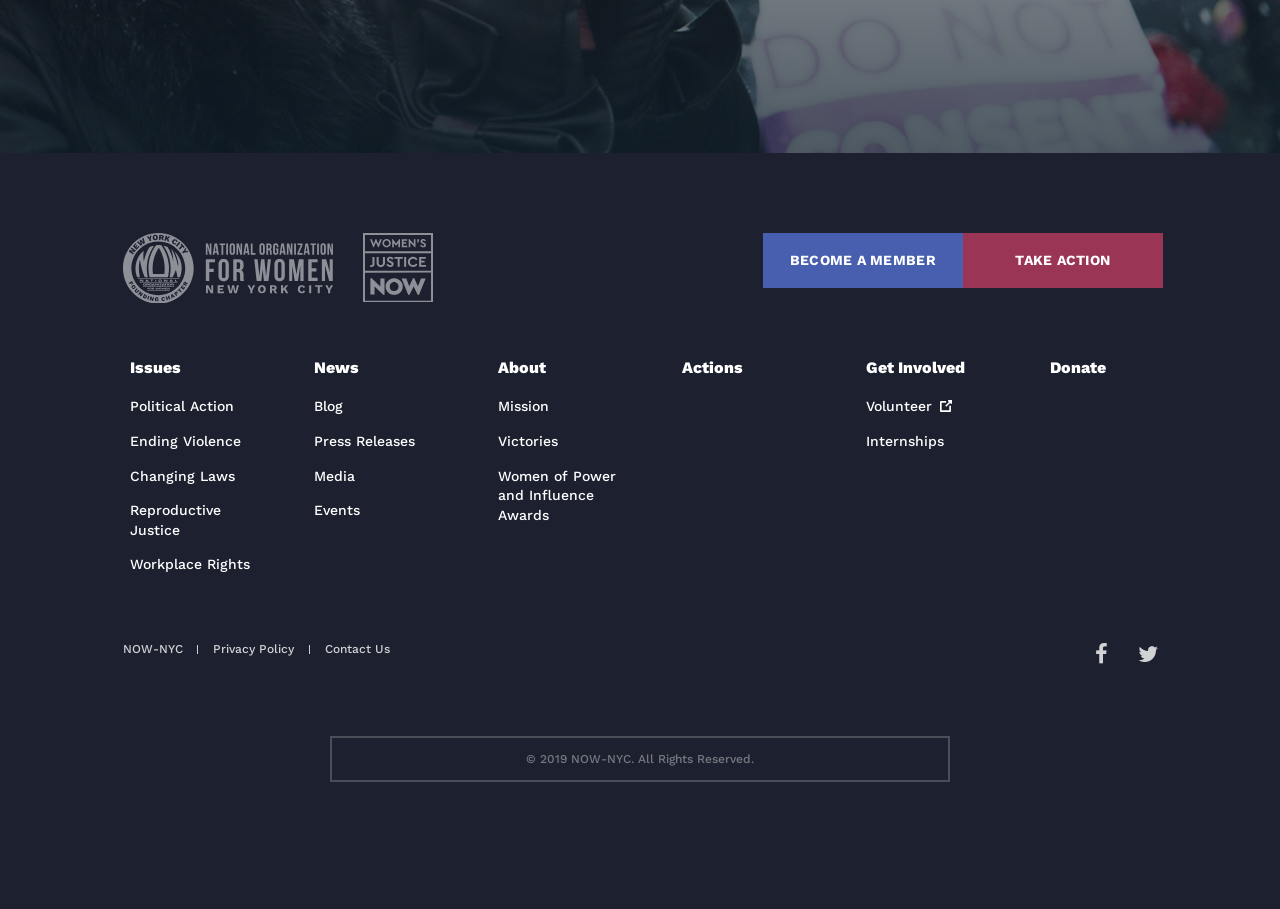Please locate the UI element described by "Become A Member" and provide its bounding box coordinates.

[0.588, 0.256, 0.744, 0.317]